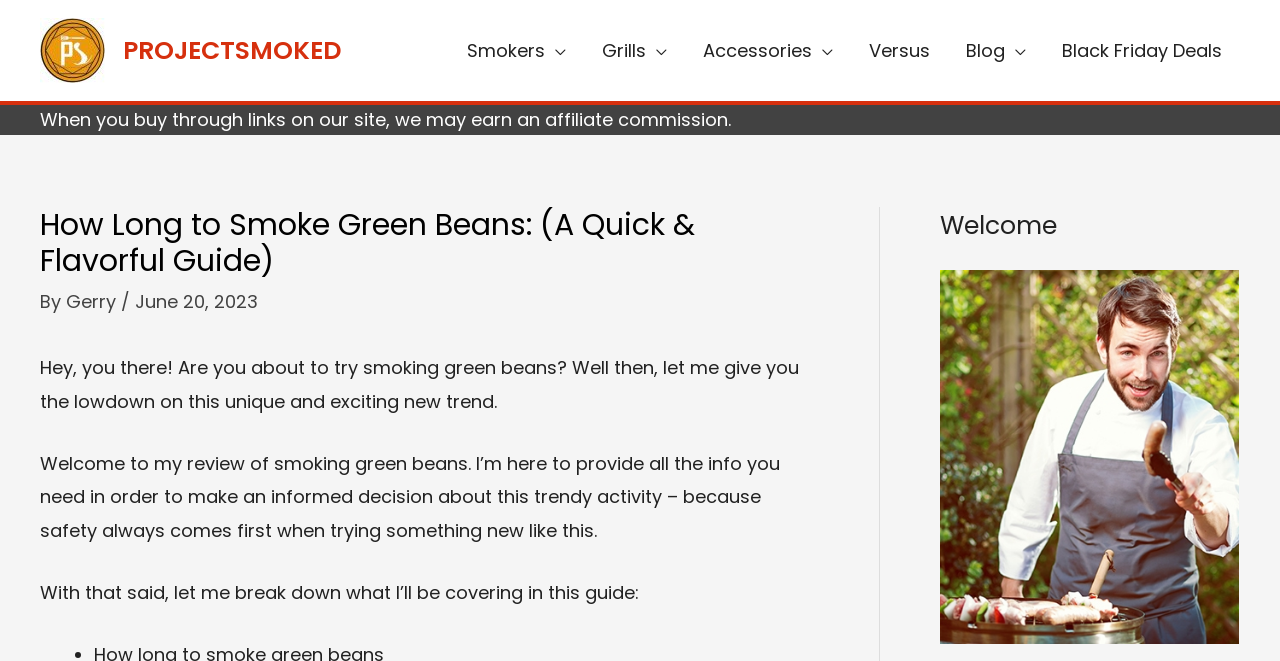Please answer the following question as detailed as possible based on the image: 
What is the author's name?

The author's name is mentioned in the header section of the webpage, where it says 'By Gerry'.